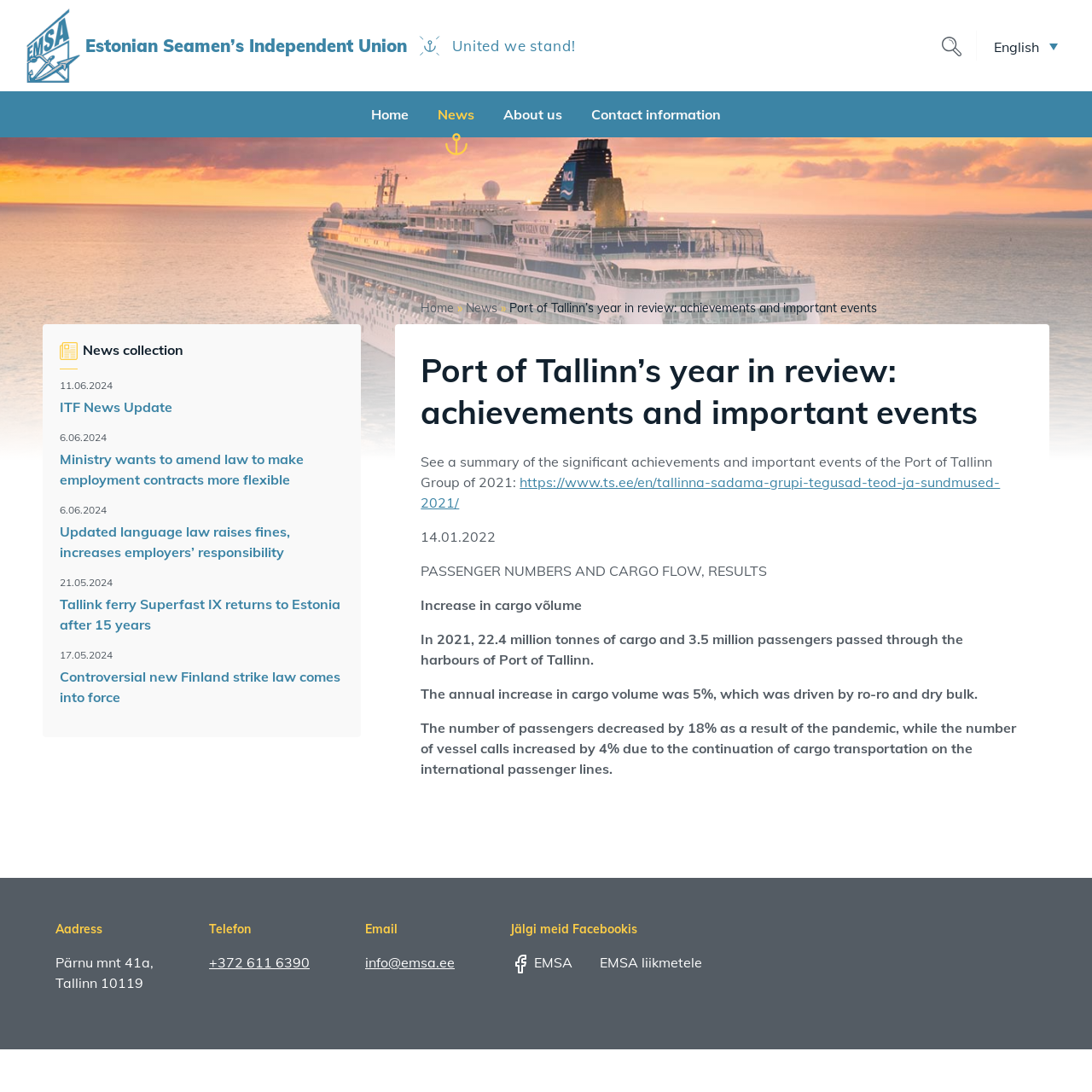Give a one-word or one-phrase response to the question: 
What is the name of the union mentioned?

Estonian Seamen’s Independent Union